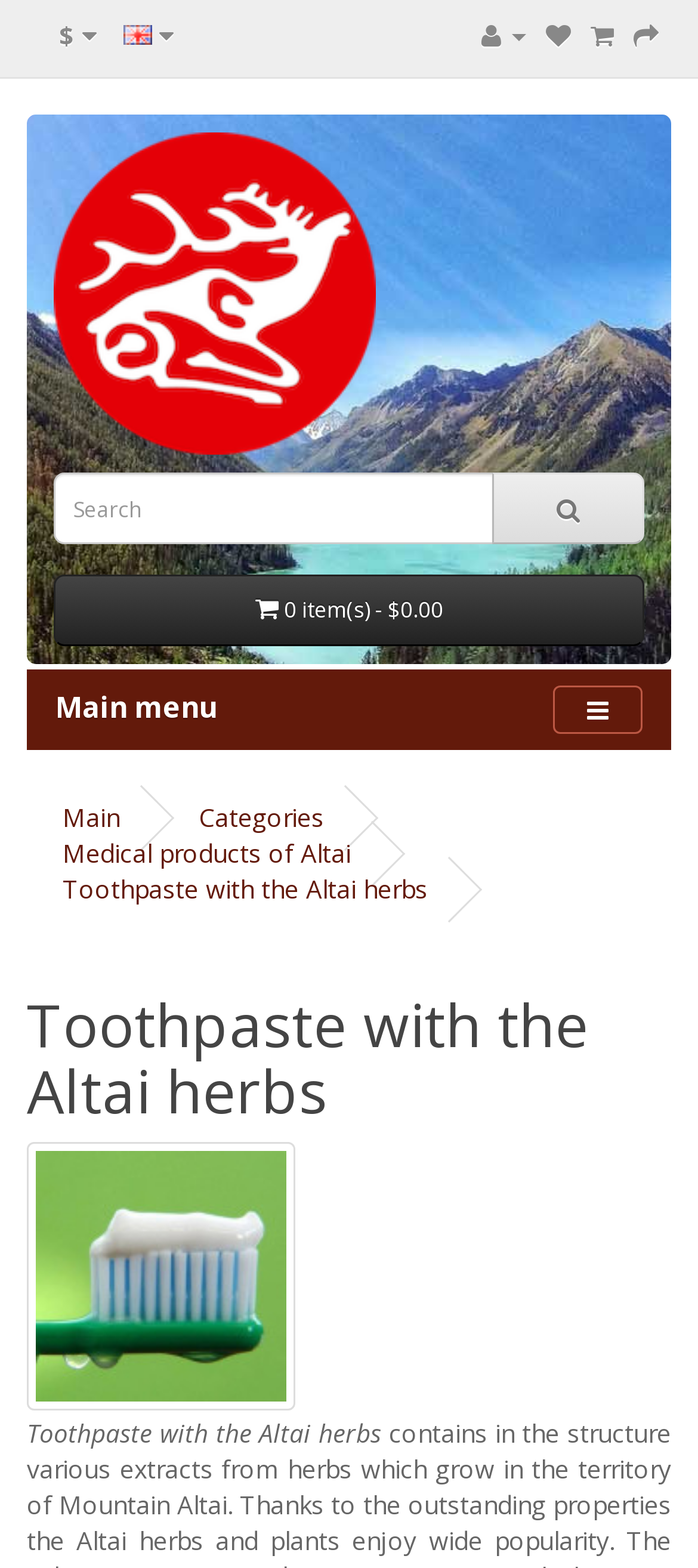Given the element description, predict the bounding box coordinates in the format (top-left x, top-left y, bottom-right x, bottom-right y). Make sure all values are between 0 and 1. Here is the element description: Wish List (0)

[0.782, 0.011, 0.821, 0.033]